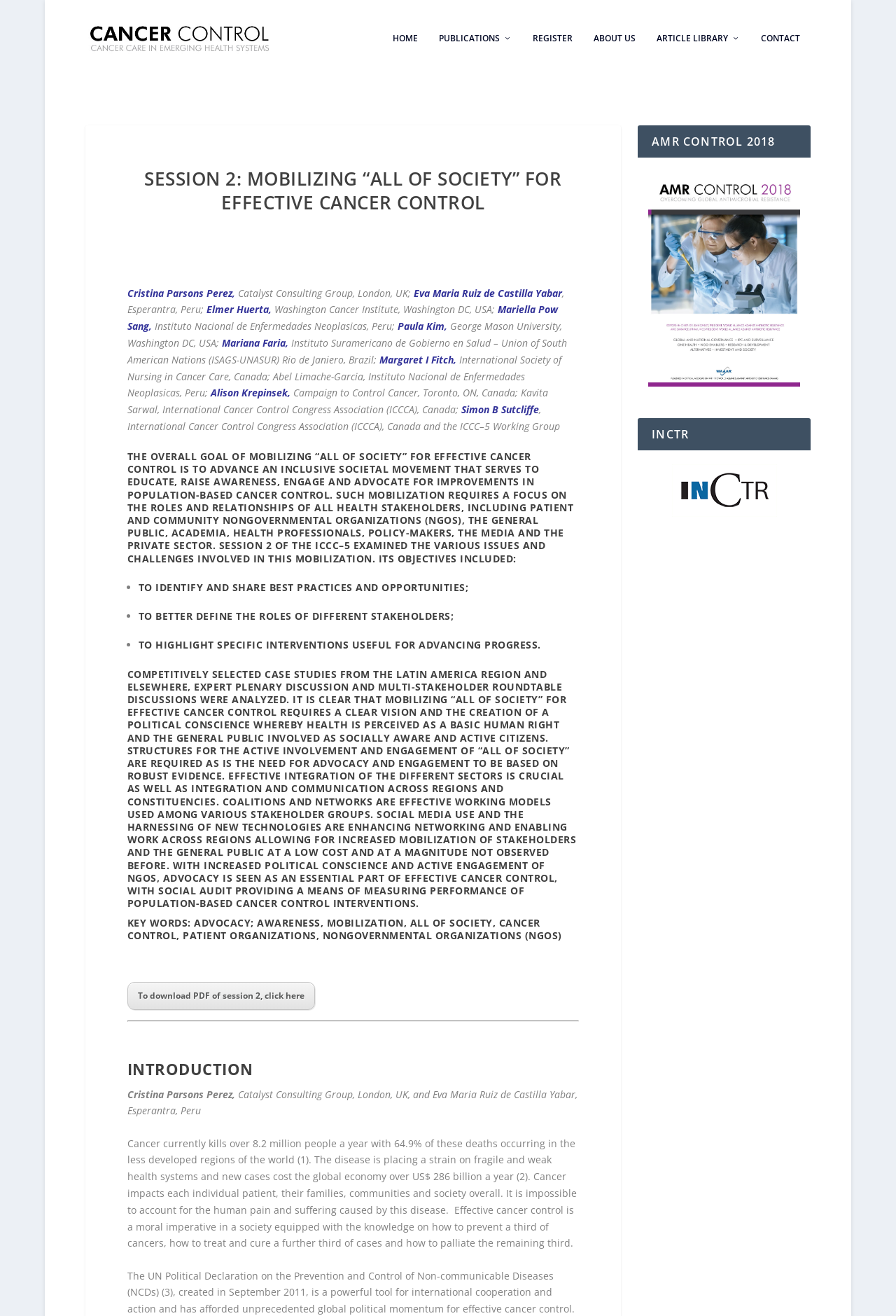Locate the UI element described by Article Library and provide its bounding box coordinates. Use the format (top-left x, top-left y, bottom-right x, bottom-right y) with all values as floating point numbers between 0 and 1.

[0.733, 0.022, 0.826, 0.055]